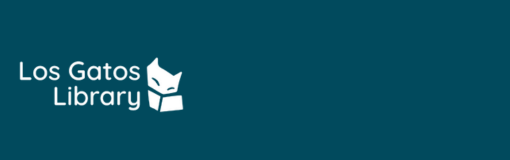Observe the image and answer the following question in detail: What is positioned to the right of the graphic?

The image description states that the text 'Los Gatos Library' is elegantly positioned to the right of the graphic, which is the stylized depiction of a fox above an open book.